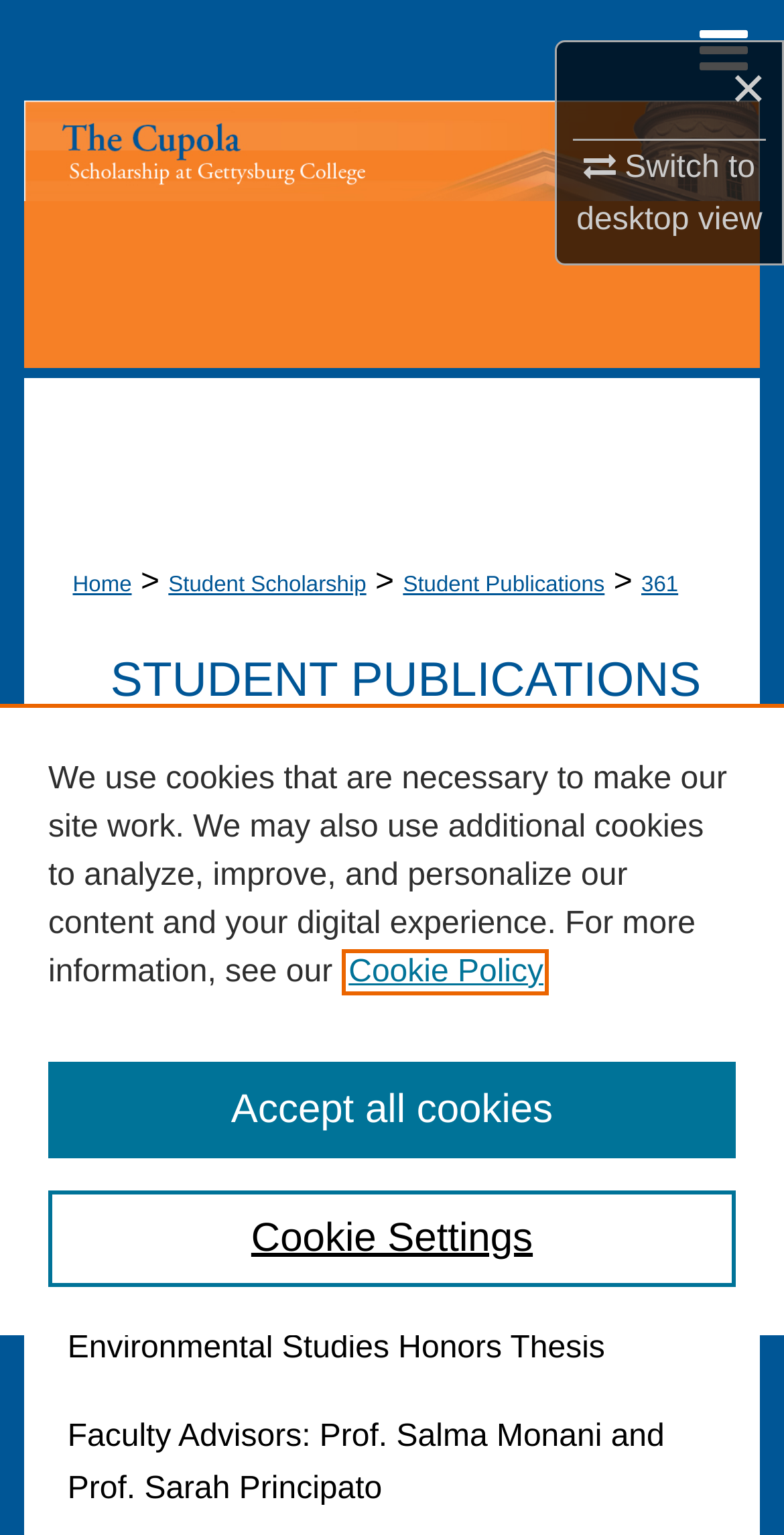Please locate and generate the primary heading on this webpage.

The Cupola: Scholarship at Gettysburg College